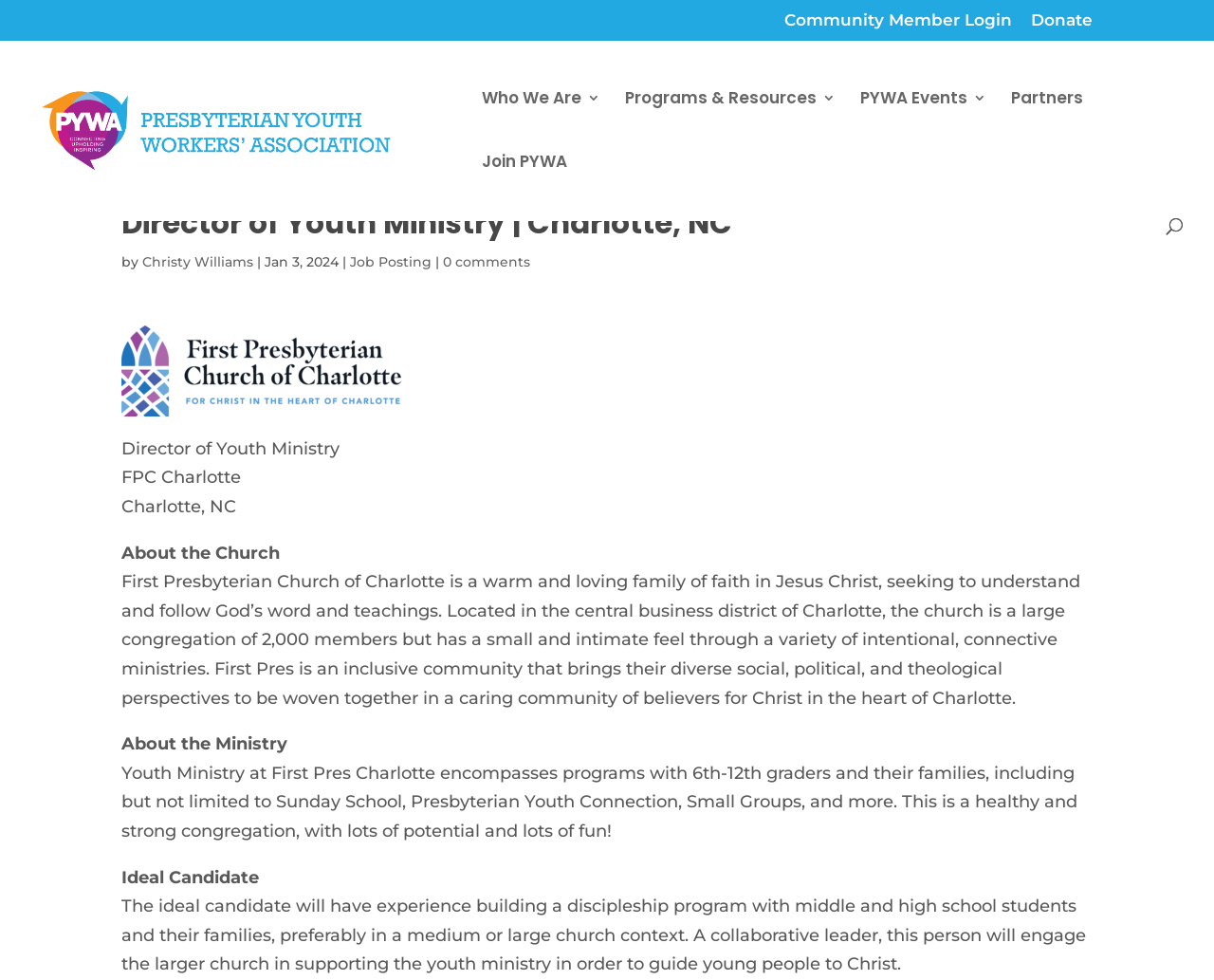Illustrate the webpage thoroughly, mentioning all important details.

The webpage is about a job posting for a Director of Youth Ministry at First Presbyterian Church of Charlotte. At the top of the page, there are several links, including "Community Member Login", "Donate", and "Presbyterian Youth Workers Association", which is accompanied by an image. Below these links, there are four main navigation links: "Who We Are", "Programs & Resources", "PYWA Events", and "Partners".

The main content of the page is divided into sections. The first section displays the job title, "Director of Youth Ministry | Charlotte, NC", and provides information about the job posting, including the author, Christy Williams, and the date, January 3, 2024. There is also a link to the job posting and a comment section with zero comments.

The next section provides information about the church, First Presbyterian Church of Charlotte, including its location and a brief description of the church's community and values. This is followed by a section about the youth ministry at the church, which includes programs for 6th-12th graders and their families.

The final section describes the ideal candidate for the job, including their experience and leadership qualities. Throughout the page, there is a search box at the top-right corner, allowing users to search for specific content.